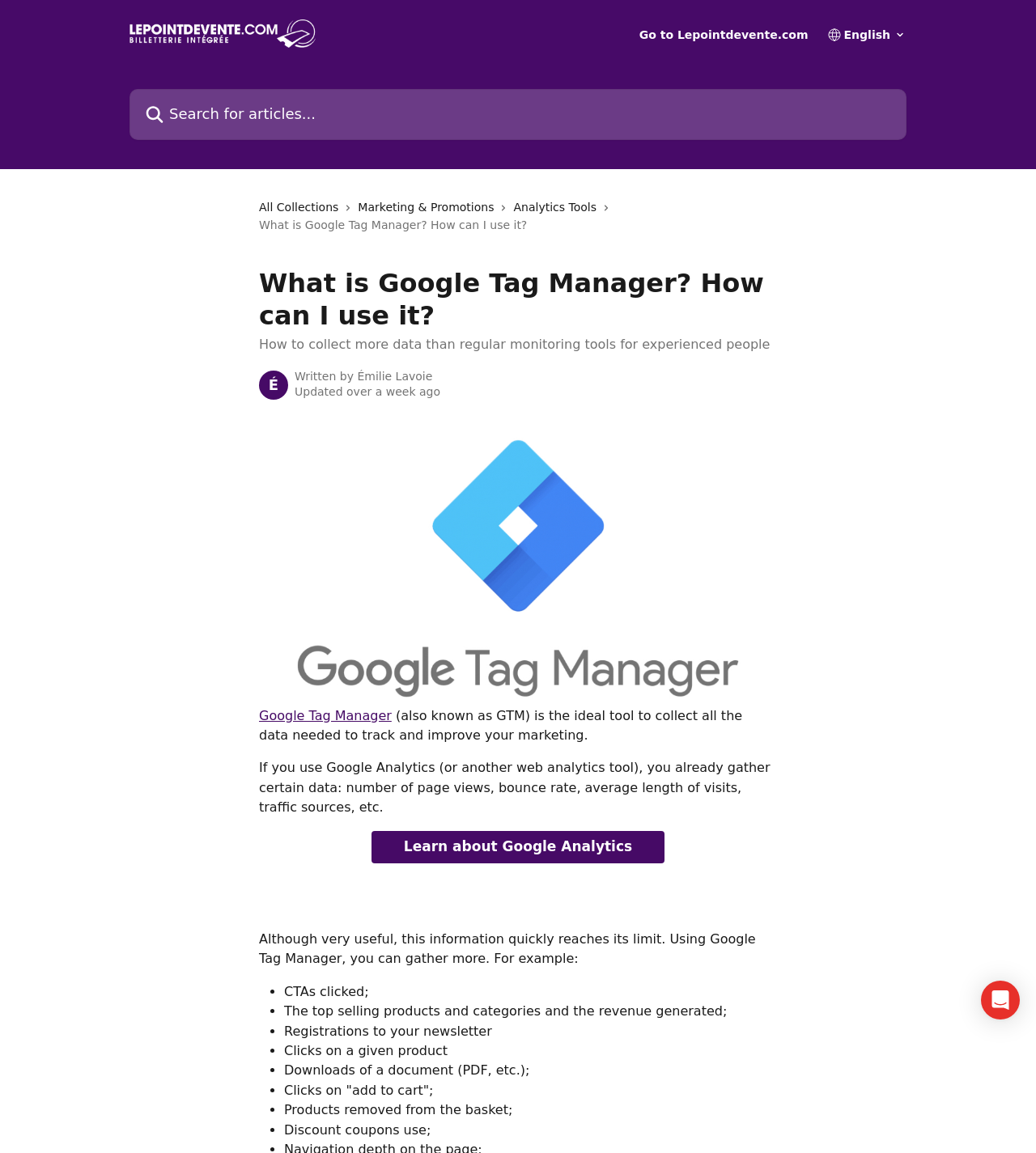Find the bounding box coordinates of the clickable element required to execute the following instruction: "View 'Real Estate'". Provide the coordinates as four float numbers between 0 and 1, i.e., [left, top, right, bottom].

None